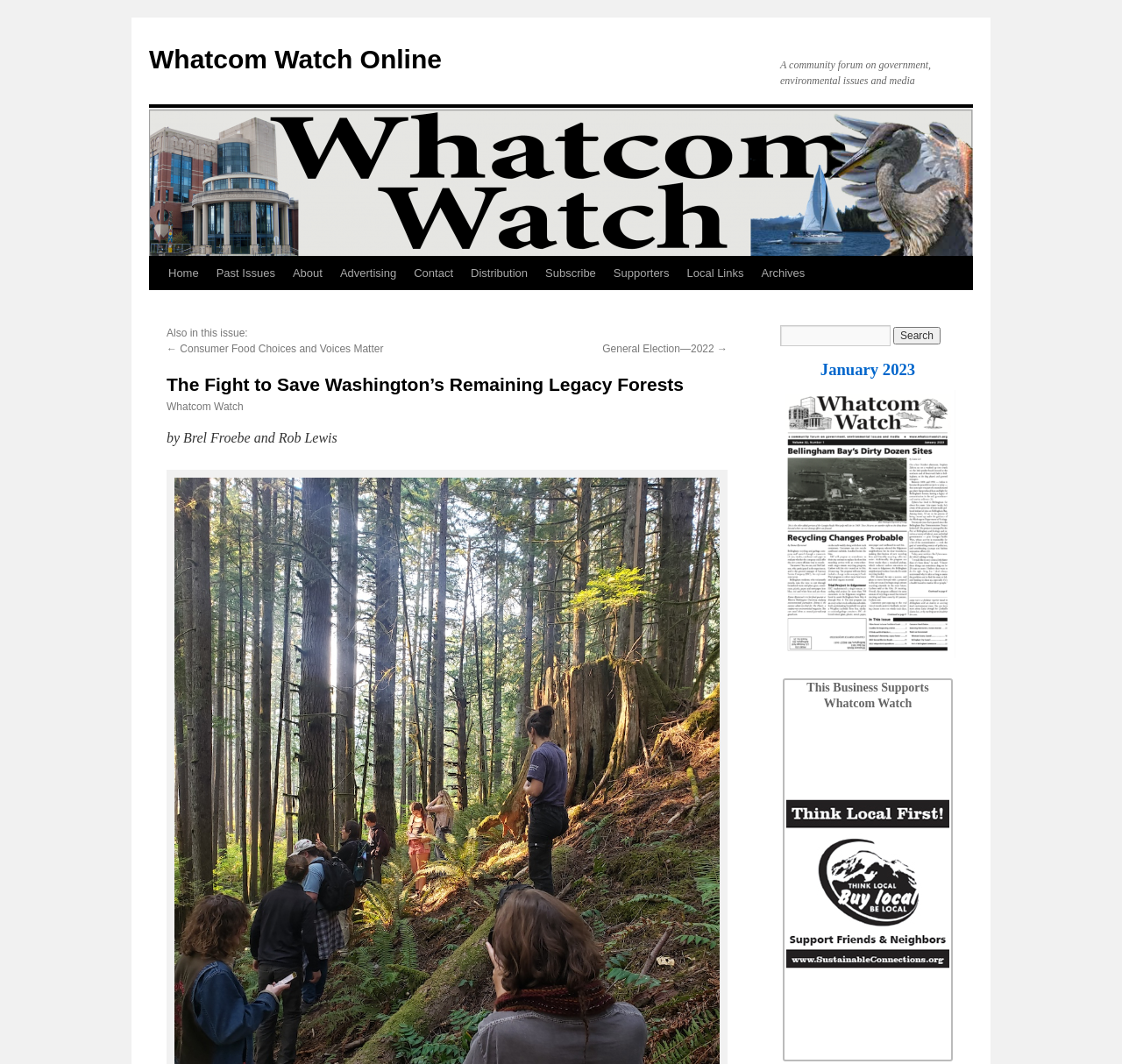Provide the bounding box coordinates for the UI element described in this sentence: "Contact". The coordinates should be four float values between 0 and 1, i.e., [left, top, right, bottom].

[0.361, 0.241, 0.412, 0.273]